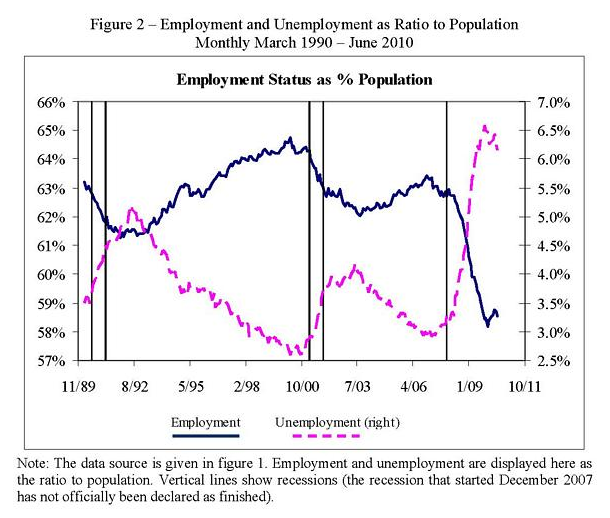Please provide a detailed answer to the question below based on the screenshot: 
What do the vertical lines in the graph denote?

The question asks about the significance of the vertical lines in the graph. According to the caption, the vertical lines mark periods of recession, which are significant shifts in the employment landscape. These lines are particularly notable in the late 2000s recession.